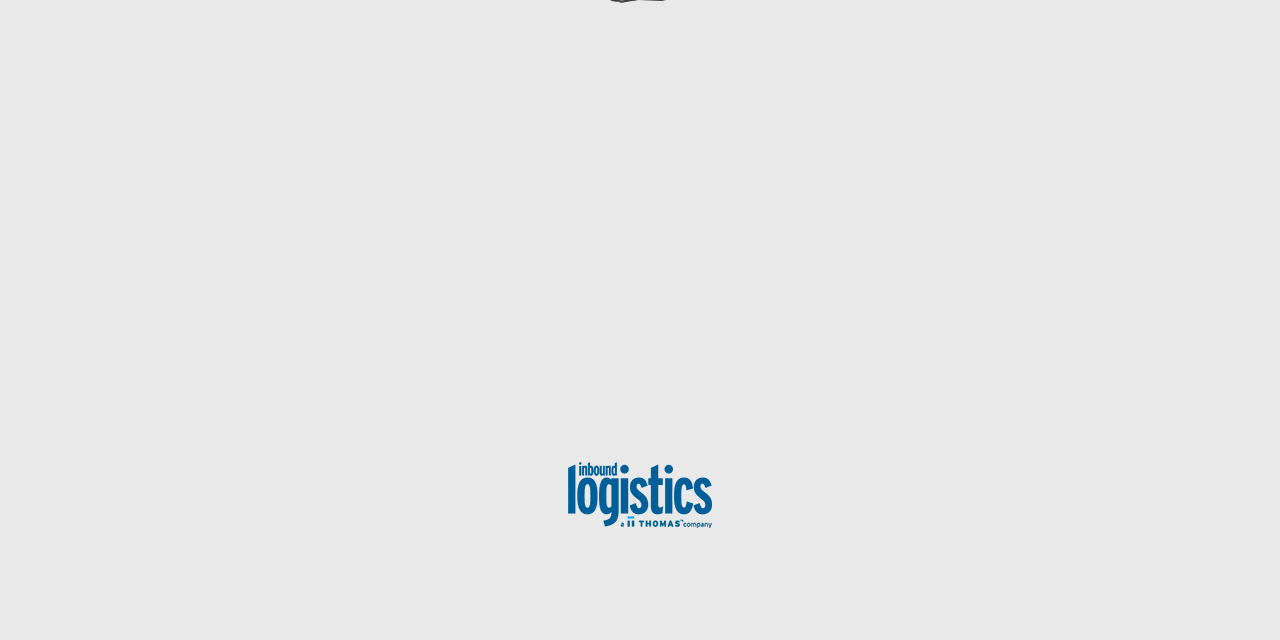From the element description aria-label="Zoom In" title="Zoom In", predict the bounding box coordinates of the UI element. The coordinates must be specified in the format (top-left x, top-left y, bottom-right x, bottom-right y) and should be within the 0 to 1 range.

[0.581, 0.943, 0.603, 0.987]